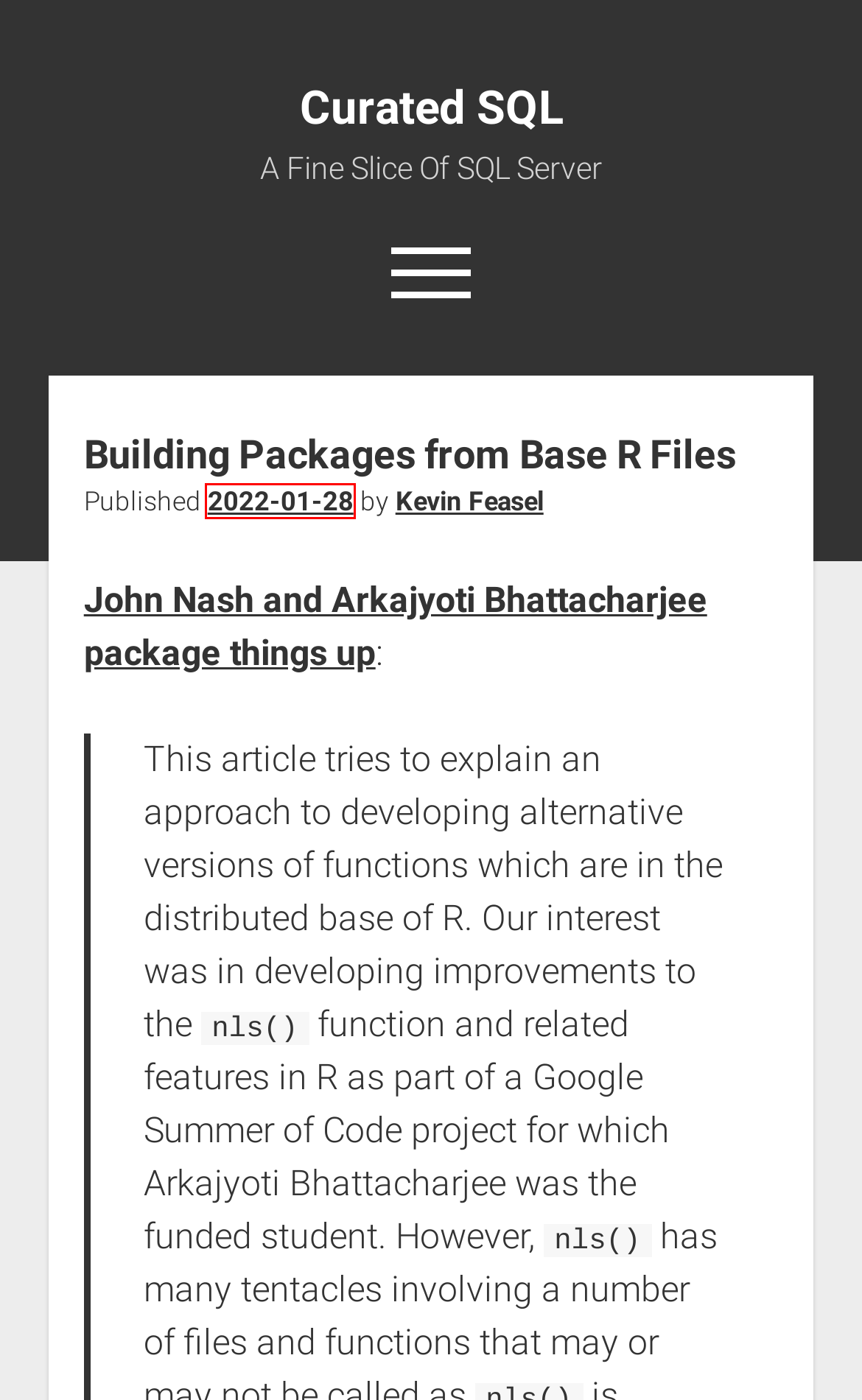Analyze the screenshot of a webpage that features a red rectangle bounding box. Pick the webpage description that best matches the new webpage you would see after clicking on the element within the red bounding box. Here are the candidates:
A. About – Curated SQL
B. 2022-01-20 – Curated SQL
C. Renaming a SQL Server Database – Curated SQL
D. Making a package from base R files – Blog: John C. Nash
E. Kevin Feasel – Curated SQL
F. January 2022 – Curated SQL
G. Curated SQL – A Fine Slice Of SQL Server
H. February 2022 – Curated SQL

F